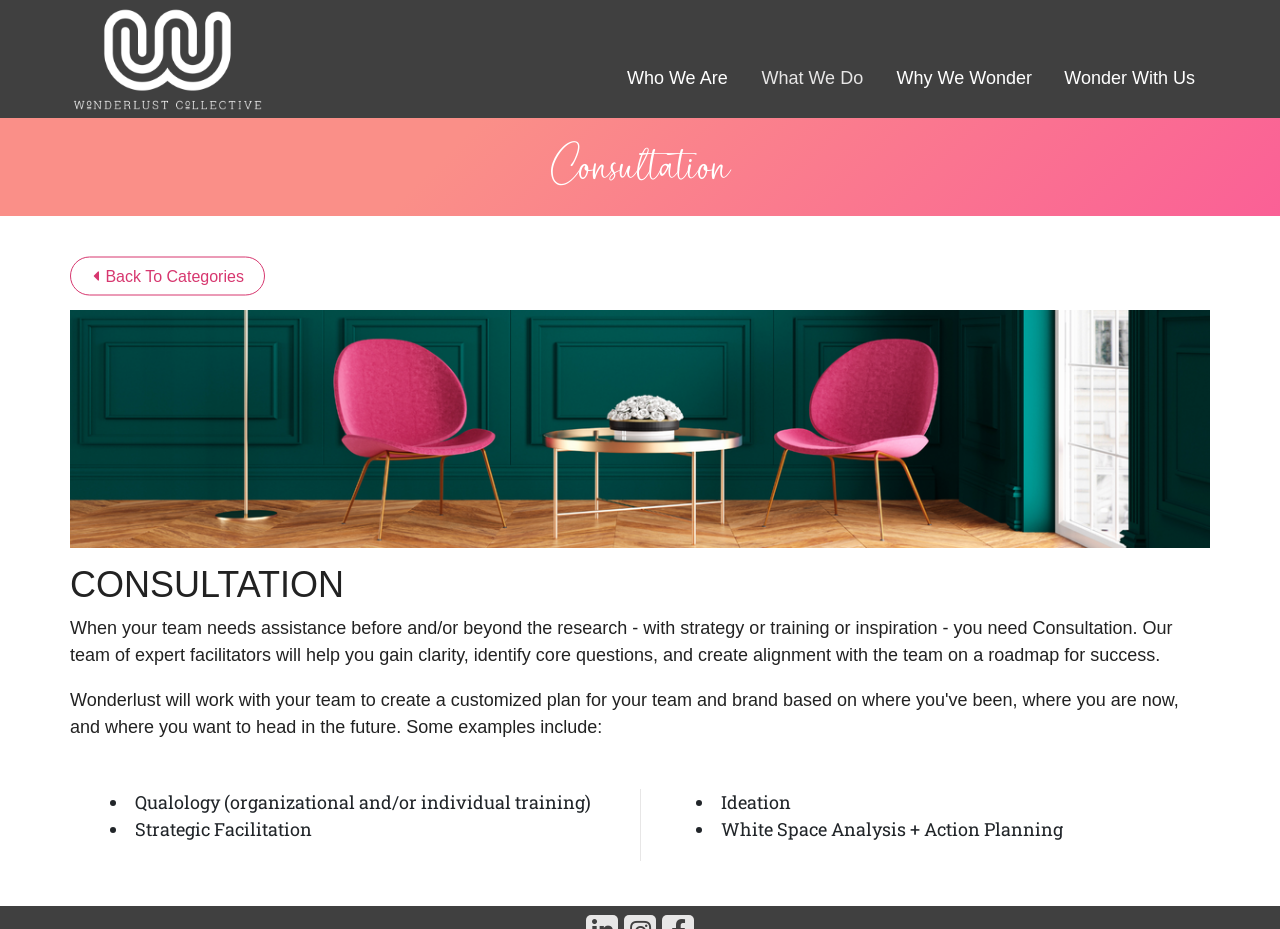Bounding box coordinates are specified in the format (top-left x, top-left y, bottom-right x, bottom-right y). All values are floating point numbers bounded between 0 and 1. Please provide the bounding box coordinate of the region this sentence describes: Who We Are

[0.476, 0.041, 0.582, 0.127]